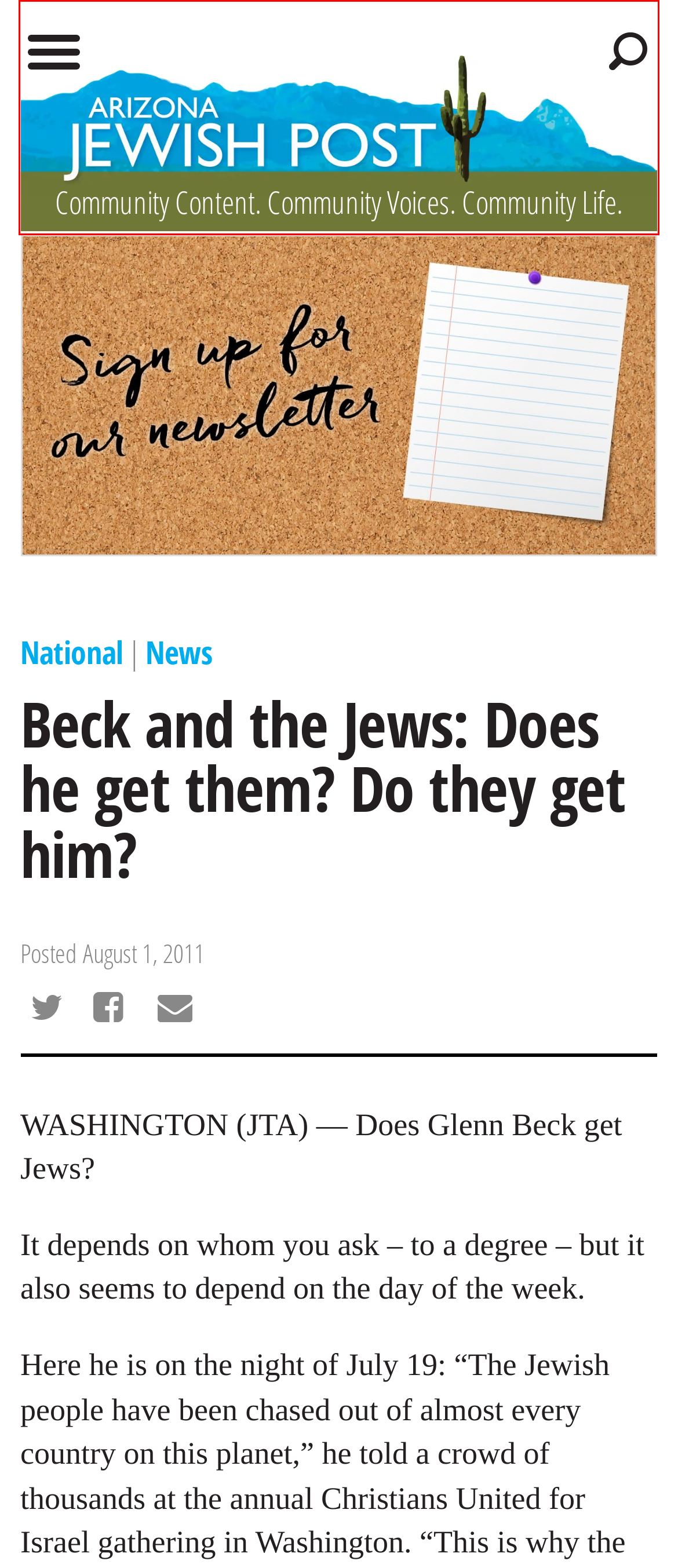Examine the screenshot of a webpage with a red bounding box around an element. Then, select the webpage description that best represents the new page after clicking the highlighted element. Here are the descriptions:
A. Tucson International Jewish Film Festival Returns with In-Person Events at the J | AZ Jewish Post
B. Collaborative Leadership is Hallmark of New JPSA CEO | AZ Jewish Post
C. For JFCS Clients, Abortion Restrictions Can Add to Trauma | AZ Jewish Post
D. National | AZ Jewish Post
E. News | AZ Jewish Post
F. Tucson City Council to Discuss Ceasefire Resolution | AZ Jewish Post
G. JPSA Light in the Darkness Event Is Spark of Hope for Israel | AZ Jewish Post
H. Arizona Jewish Post | Tucson, AZ

H